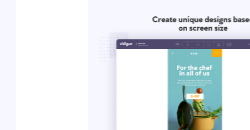Offer a detailed narrative of the image's content.

The image showcases a user interface design tool, highlighting the capability to create unique designs tailored to different screen sizes. The focus is on a vibrant layout featuring a prominent message, "For the chef in all of us," paired with a visually appealing plant graphic, suggesting a connection to culinary themes. This tool emphasizes adaptability and customization, enabling users to optimize their designs for various devices efficiently. The overall aesthetic combines modern design elements with functionality, making it suitable for users looking to enhance their digital presence across multiple platforms.